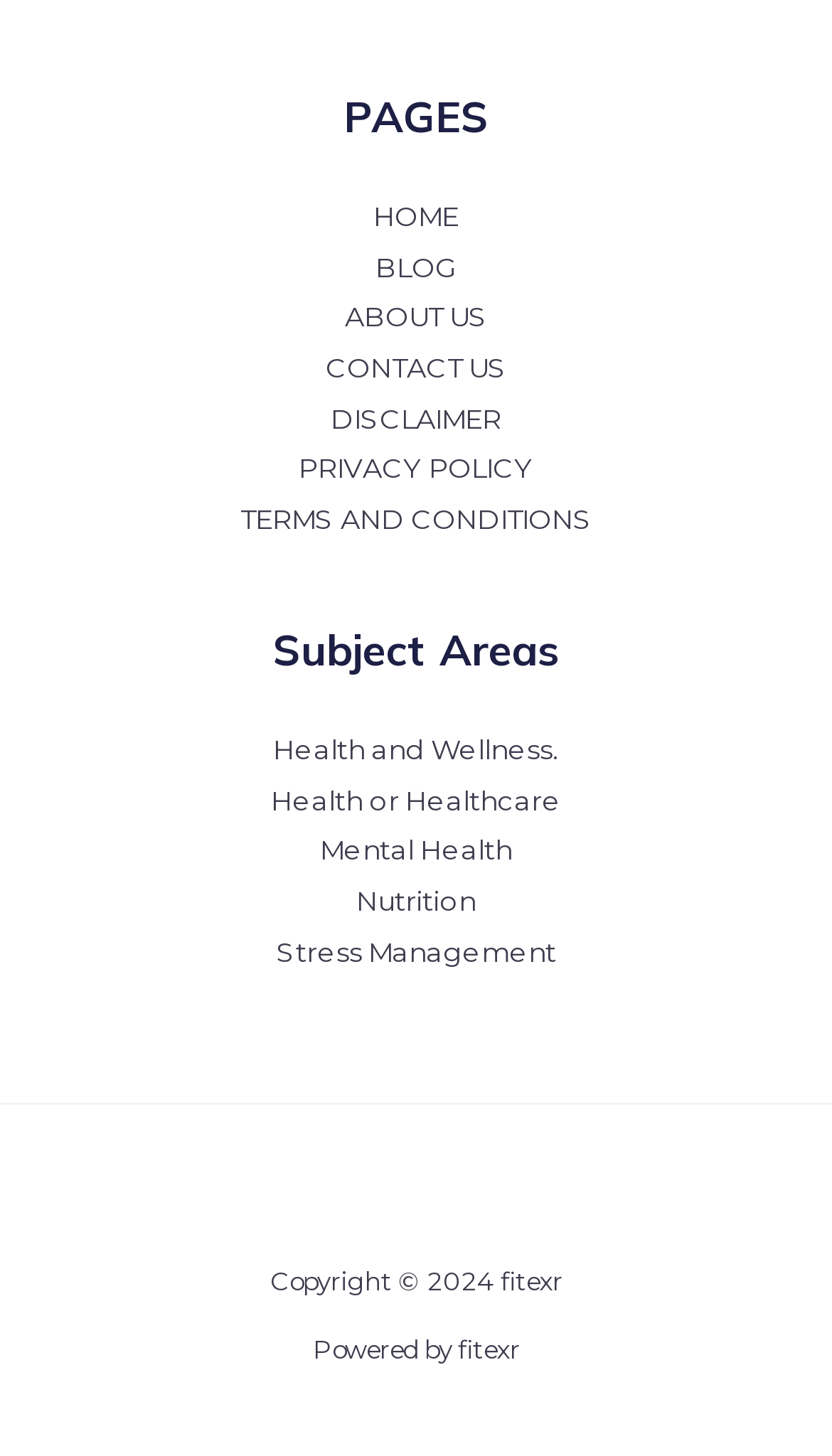What is the copyright year mentioned at the bottom of the page?
Give a detailed and exhaustive answer to the question.

I found the StaticText element with the text 'Copyright © 2024 fitexr' at the bottom of the page, which indicates the copyright year.